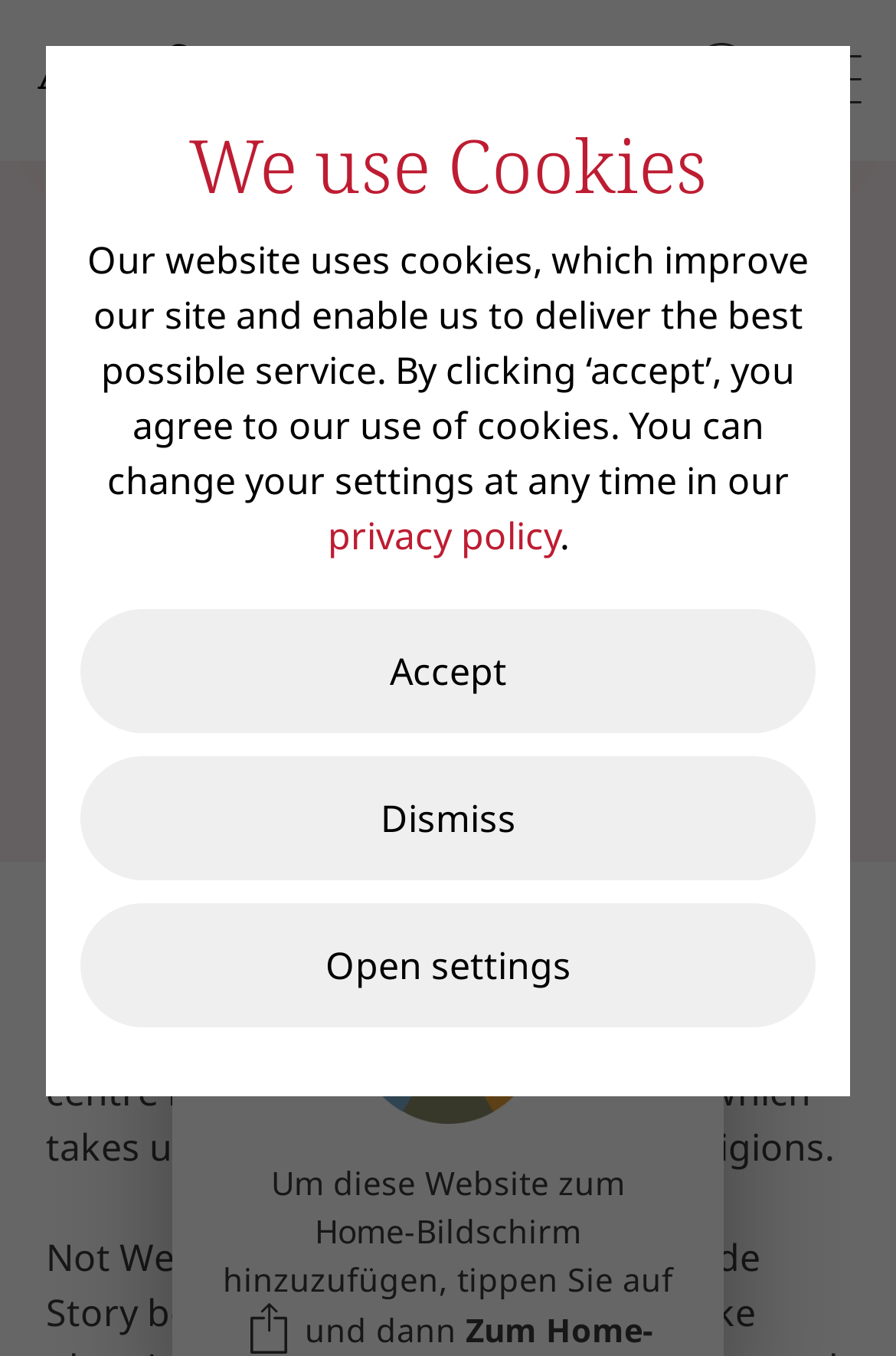Please determine the bounding box coordinates for the UI element described here. Use the format (top-left x, top-left y, bottom-right x, bottom-right y) with values bounded between 0 and 1: Accept

[0.09, 0.449, 0.91, 0.541]